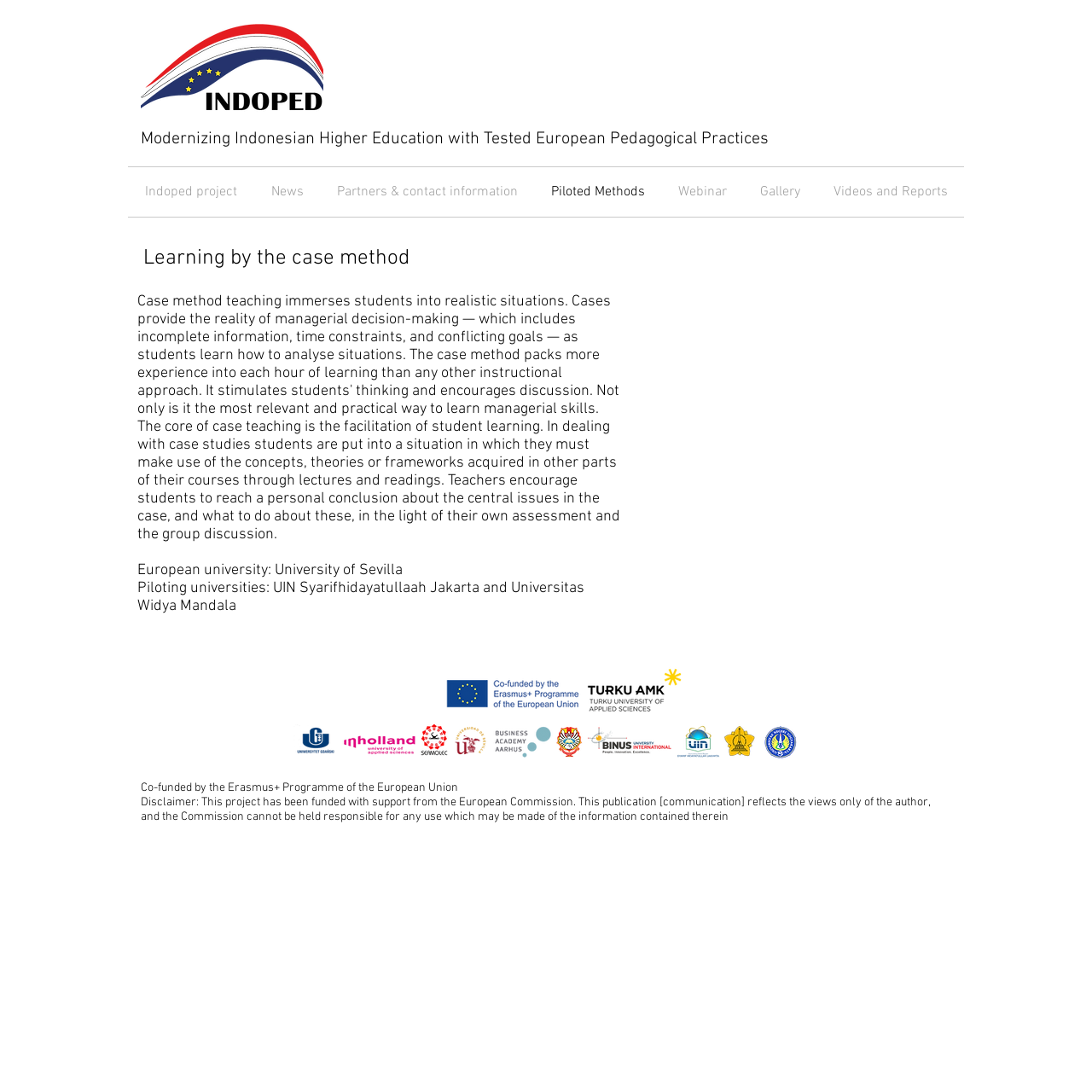Extract the bounding box coordinates for the UI element described as: "Webinar".

[0.605, 0.153, 0.68, 0.199]